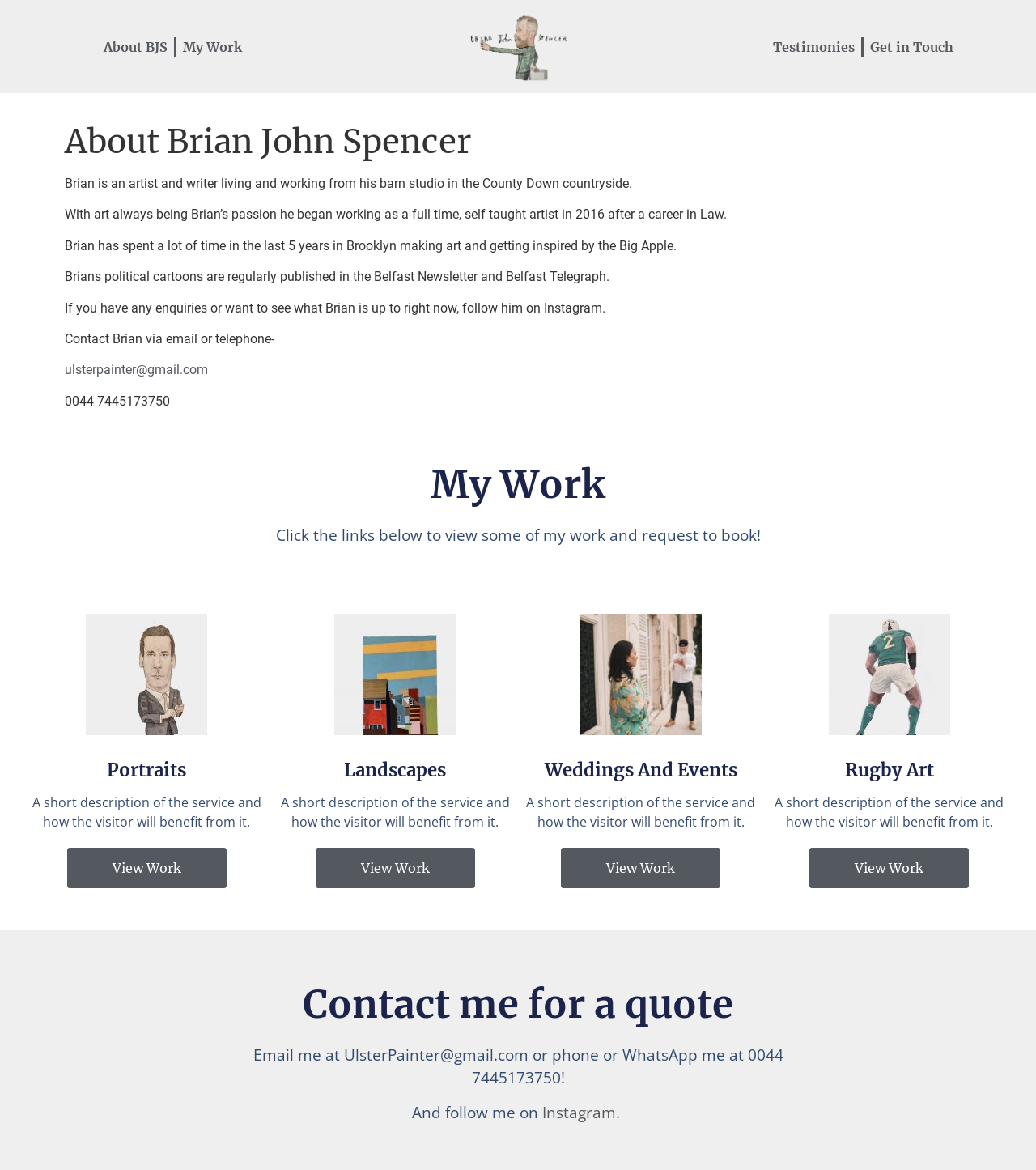Please identify the bounding box coordinates of the area that needs to be clicked to follow this instruction: "View My Work".

[0.176, 0.031, 0.233, 0.048]